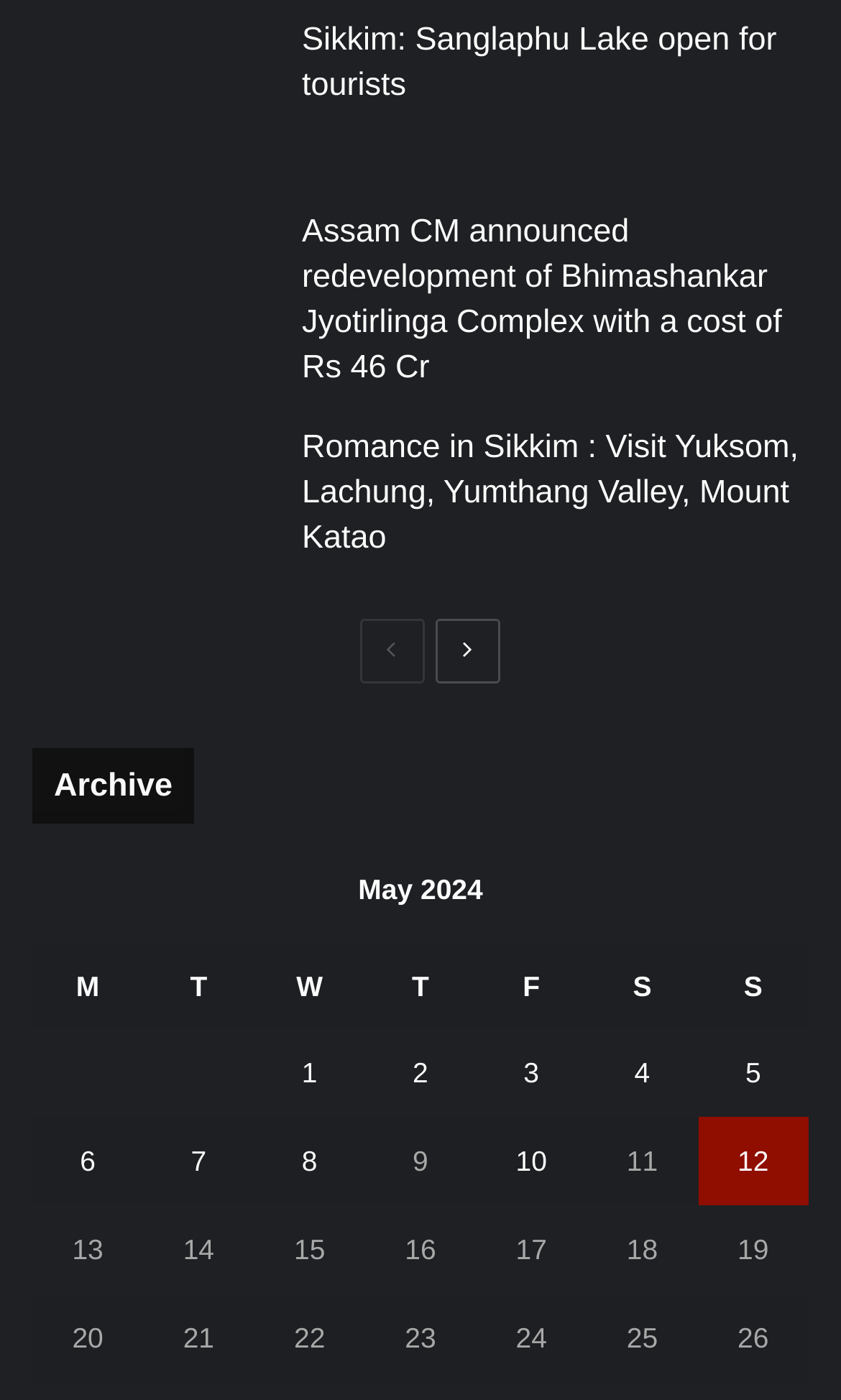Indicate the bounding box coordinates of the element that must be clicked to execute the instruction: "View posts published on May 1, 2024". The coordinates should be given as four float numbers between 0 and 1, i.e., [left, top, right, bottom].

[0.359, 0.755, 0.377, 0.778]